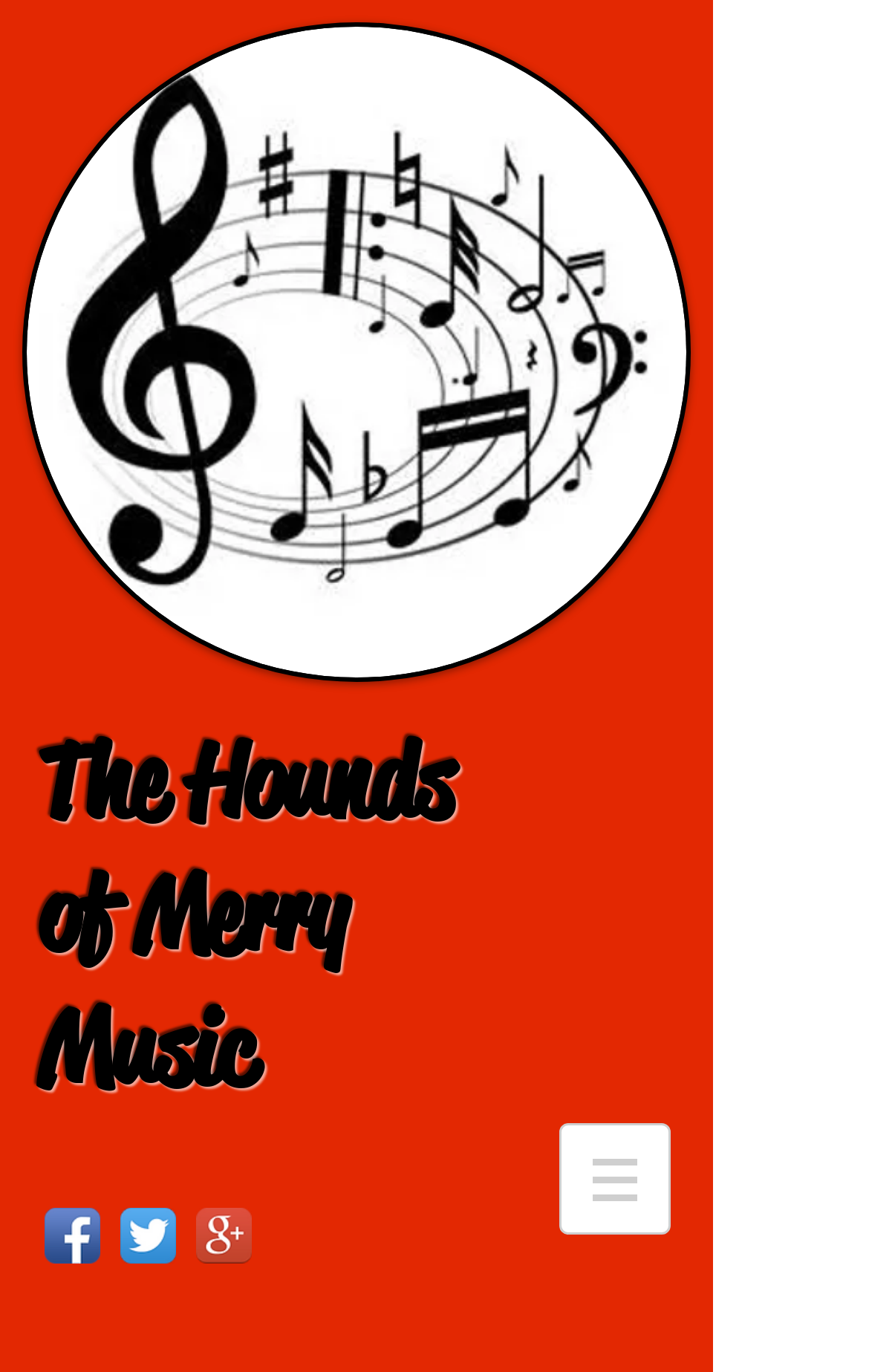What is the theme of the website?
Using the image provided, answer with just one word or phrase.

Beagles